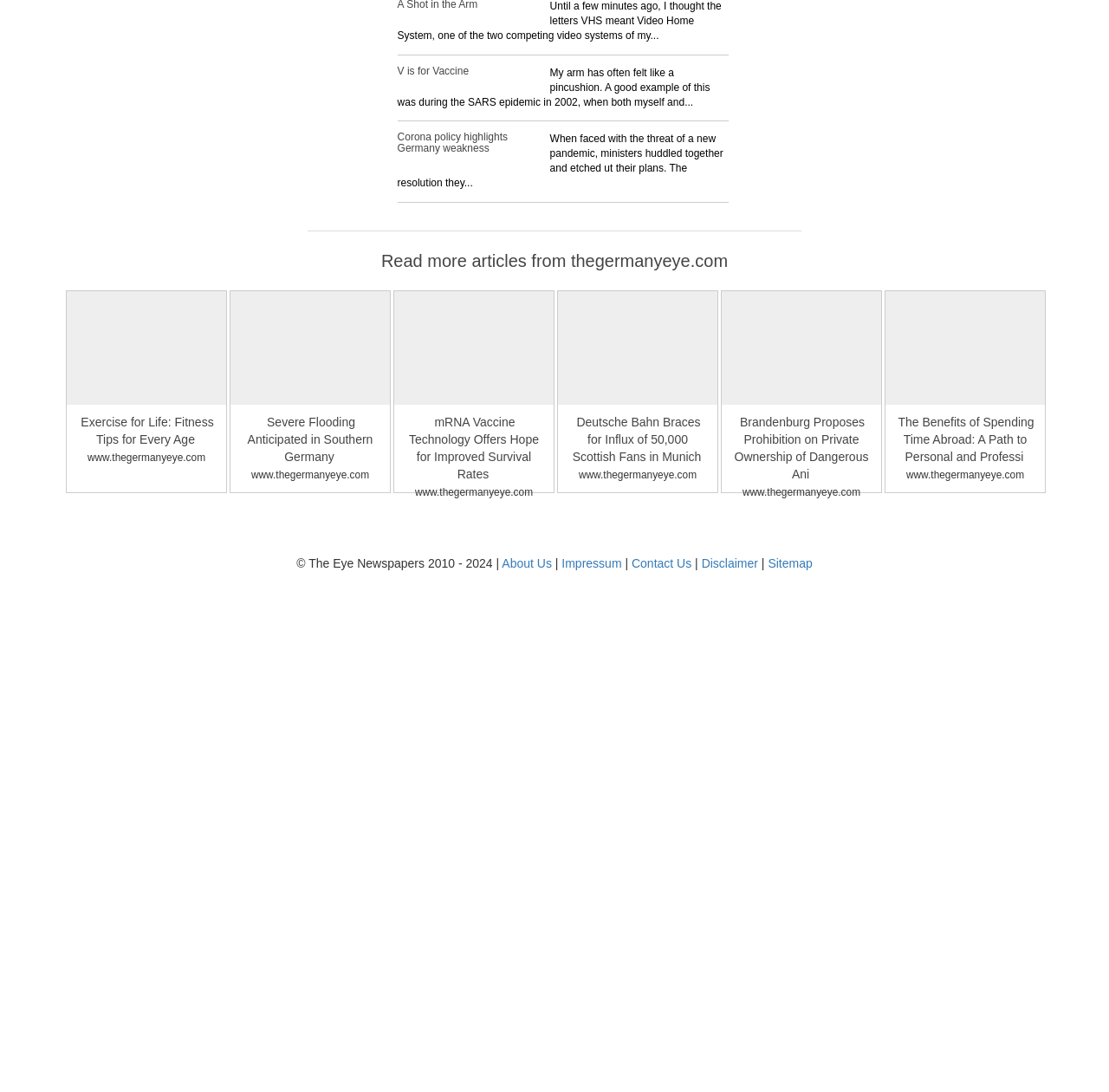Please locate the bounding box coordinates of the region I need to click to follow this instruction: "Read more articles from thegermanyeye.com".

[0.344, 0.23, 0.656, 0.247]